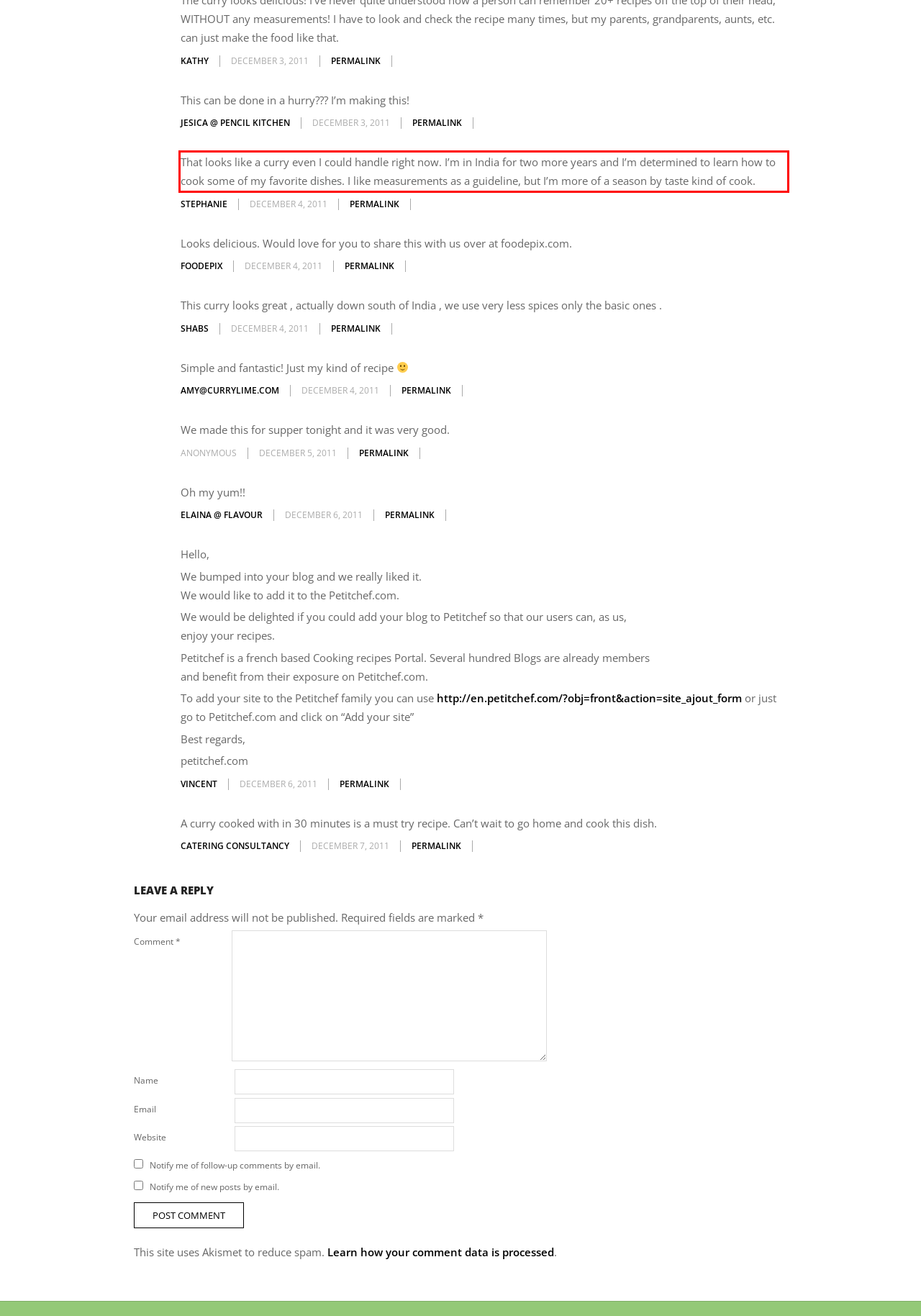You have a screenshot of a webpage with a UI element highlighted by a red bounding box. Use OCR to obtain the text within this highlighted area.

That looks like a curry even I could handle right now. I’m in India for two more years and I’m determined to learn how to cook some of my favorite dishes. I like measurements as a guideline, but I’m more of a season by taste kind of cook.